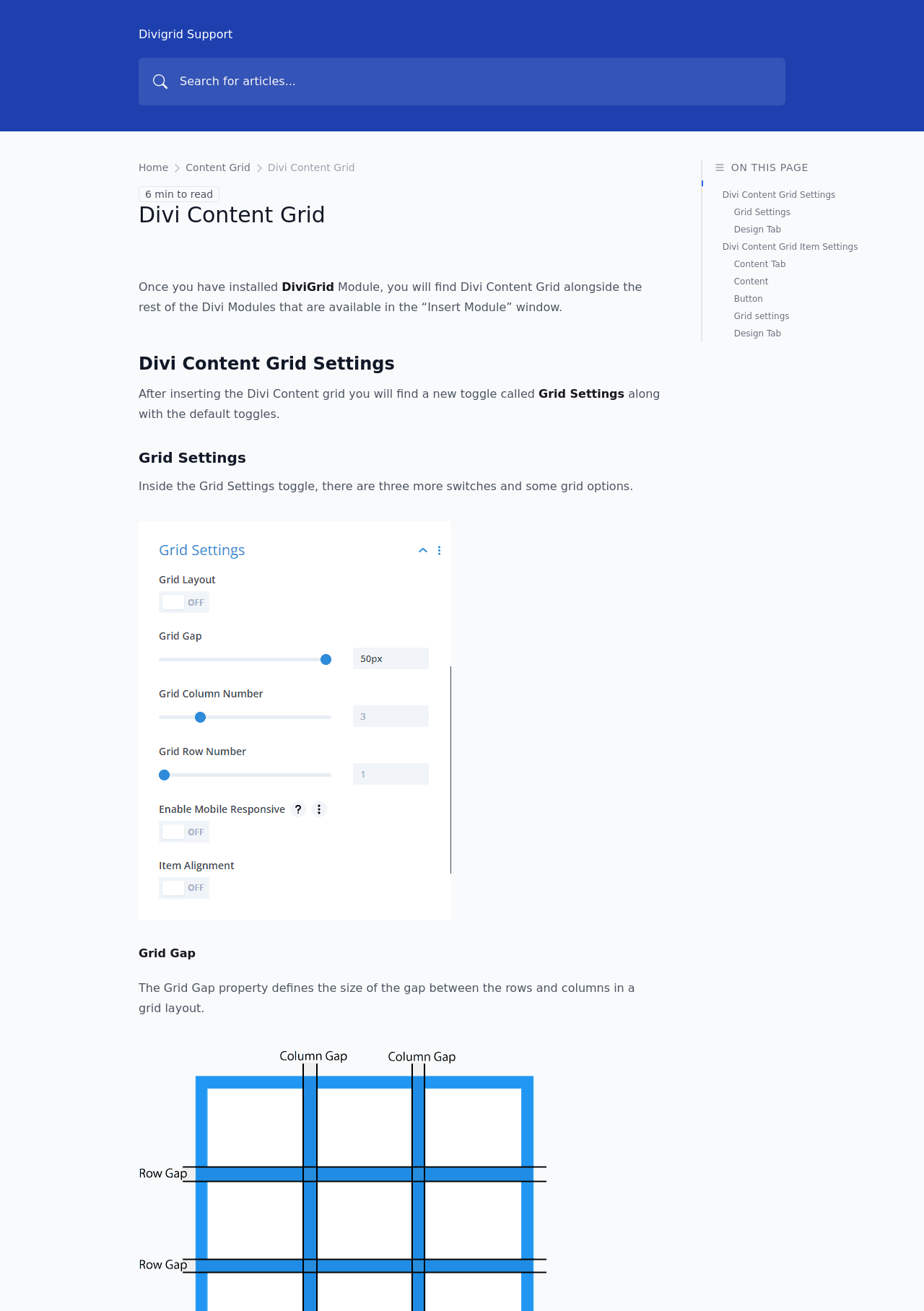Illustrate the webpage's structure and main components comprehensively.

The webpage is about Divi Content Grid, a module for the Divi website builder. At the top, there is a navigation bar with a link to "Home" and "Content Grid" on the left, and a search bar with a magnifying glass icon on the right. Below the navigation bar, there is a heading that reads "Divi Content Grid" and a subheading that says "6 min to read".

The main content of the page is divided into sections, each with its own heading. The first section explains how to access the Divi Content Grid module after installation. The text describes the process of inserting the module and finding it in the "Insert Module" window.

The next section is about the Divi Content Grid settings, which includes a toggle button and three switches with grid options. There is an image below this section, likely illustrating the settings.

Further down, there are more sections explaining specific settings, such as the Grid Gap property, which defines the size of the gap between rows and columns in a grid layout.

On the right side of the page, there is a table of contents with links to different sections of the page, including "Divi Content Grid Settings", "Grid Settings", "Design Tab", and more.